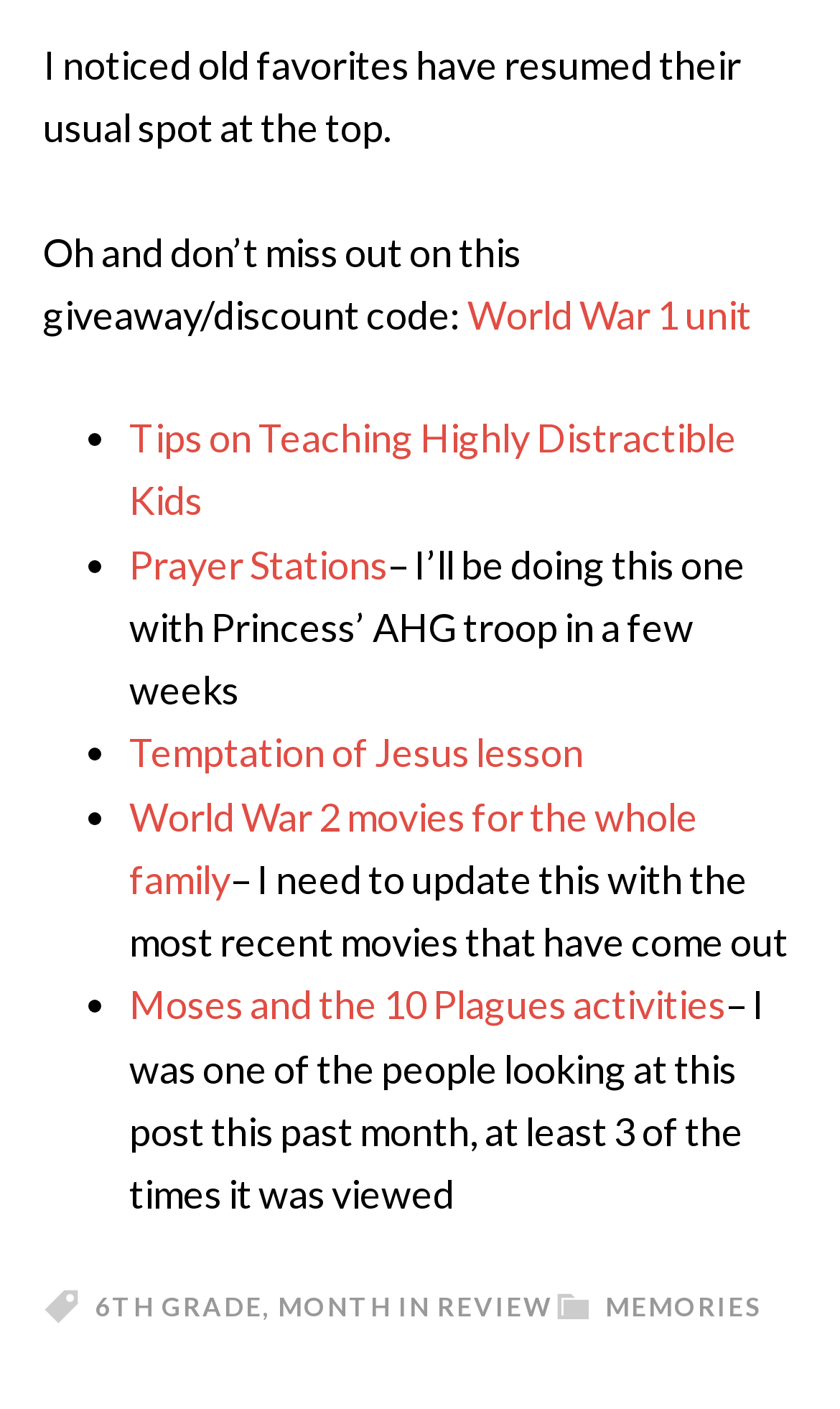Respond with a single word or phrase to the following question: What is the first sentence on the webpage?

I noticed old favorites have resumed their usual spot at the top.